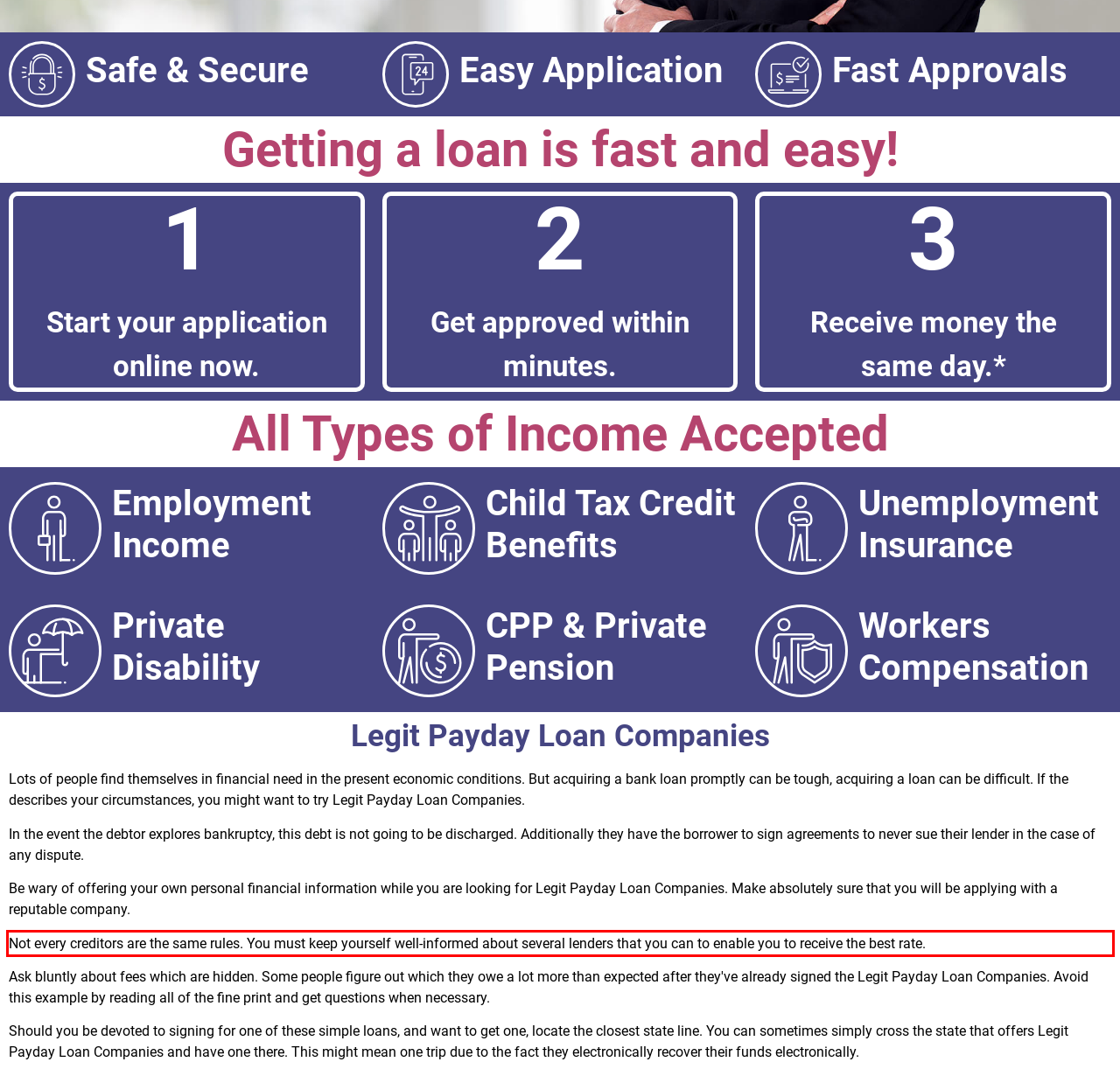Please perform OCR on the text content within the red bounding box that is highlighted in the provided webpage screenshot.

Not every creditors are the same rules. You must keep yourself well-informed about several lenders that you can to enable you to receive the best rate.